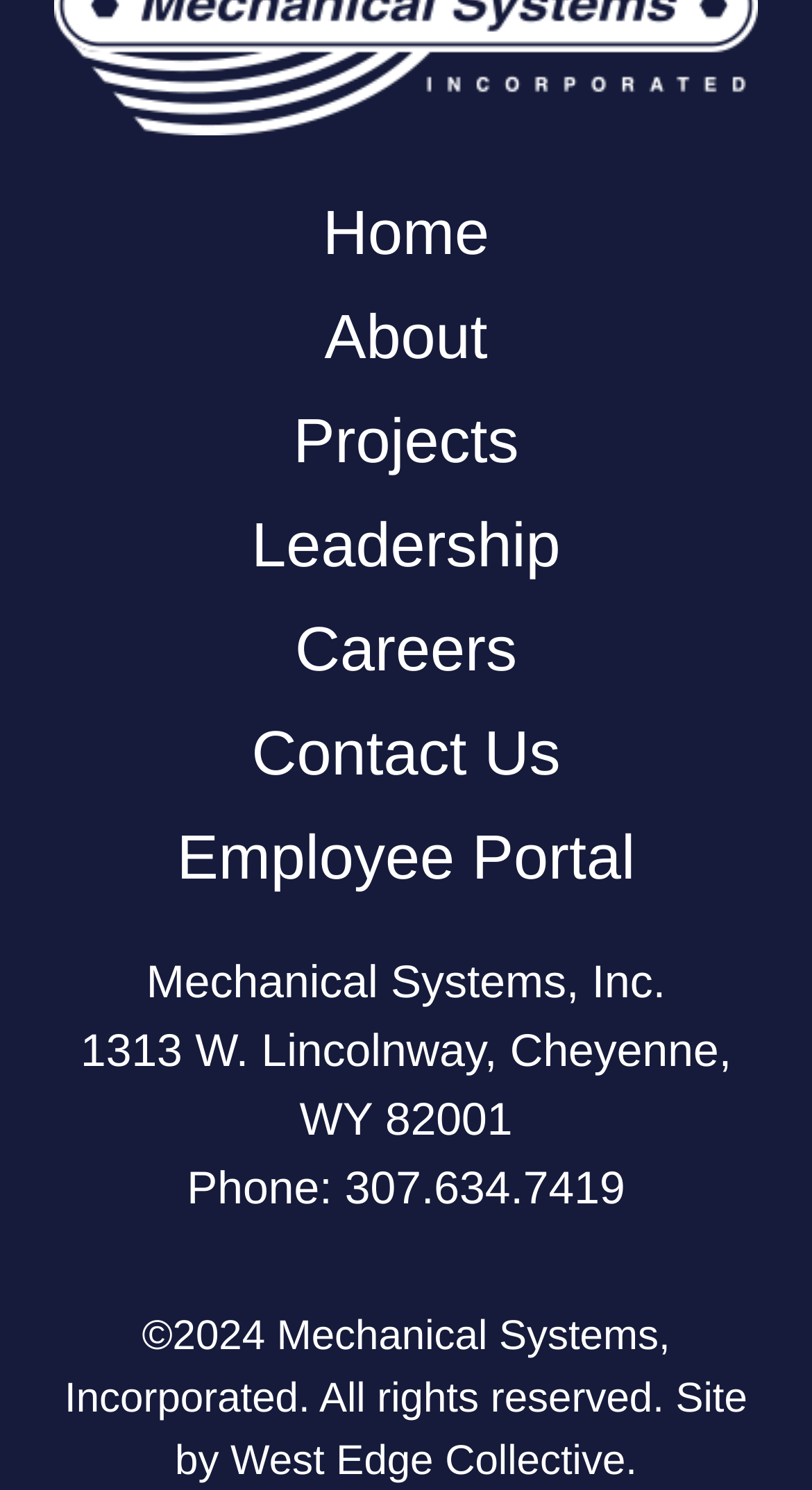Determine the bounding box coordinates of the UI element described below. Use the format (top-left x, top-left y, bottom-right x, bottom-right y) with floating point numbers between 0 and 1: Contact Us

[0.31, 0.483, 0.69, 0.529]